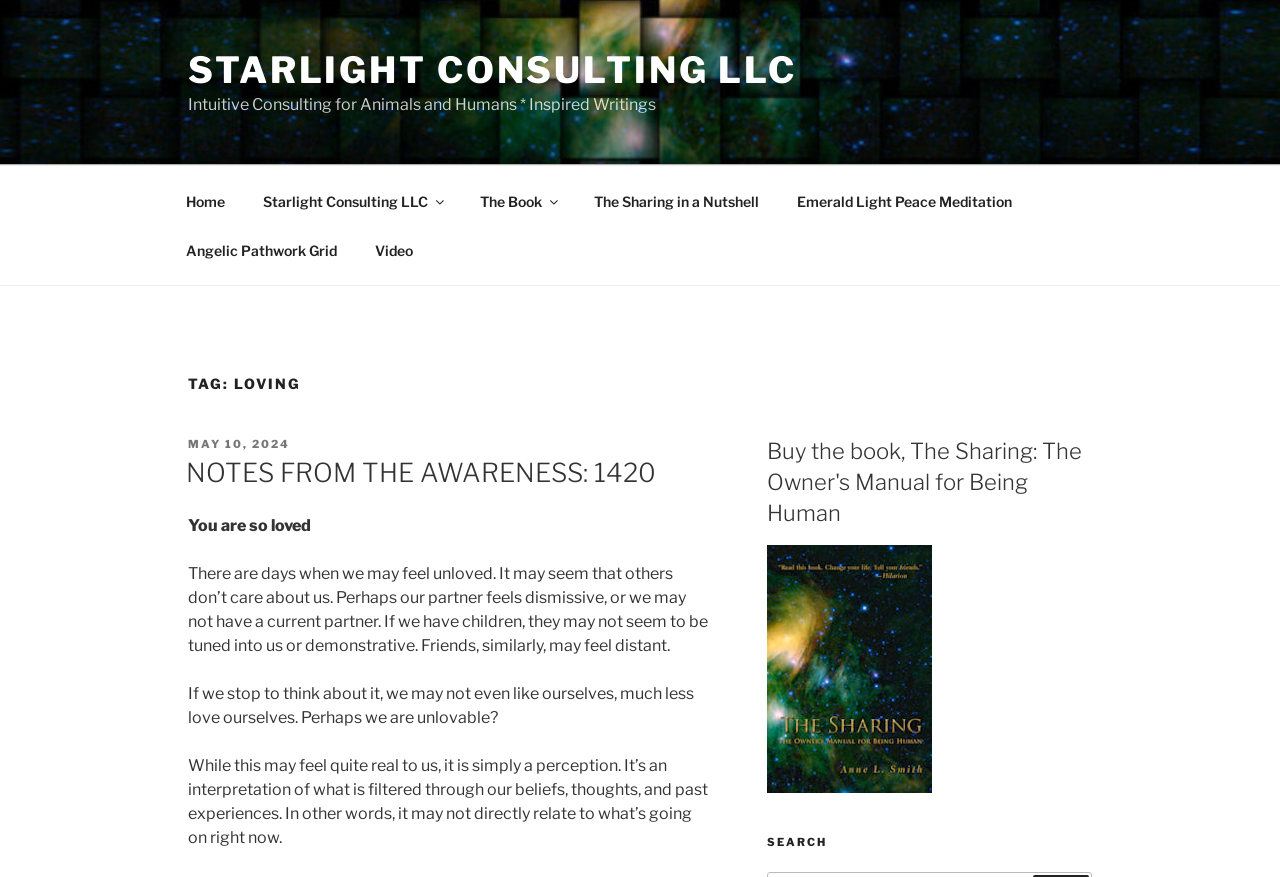Please identify the bounding box coordinates of the element I should click to complete this instruction: 'Click on Home'. The coordinates should be given as four float numbers between 0 and 1, like this: [left, top, right, bottom].

[0.131, 0.201, 0.189, 0.257]